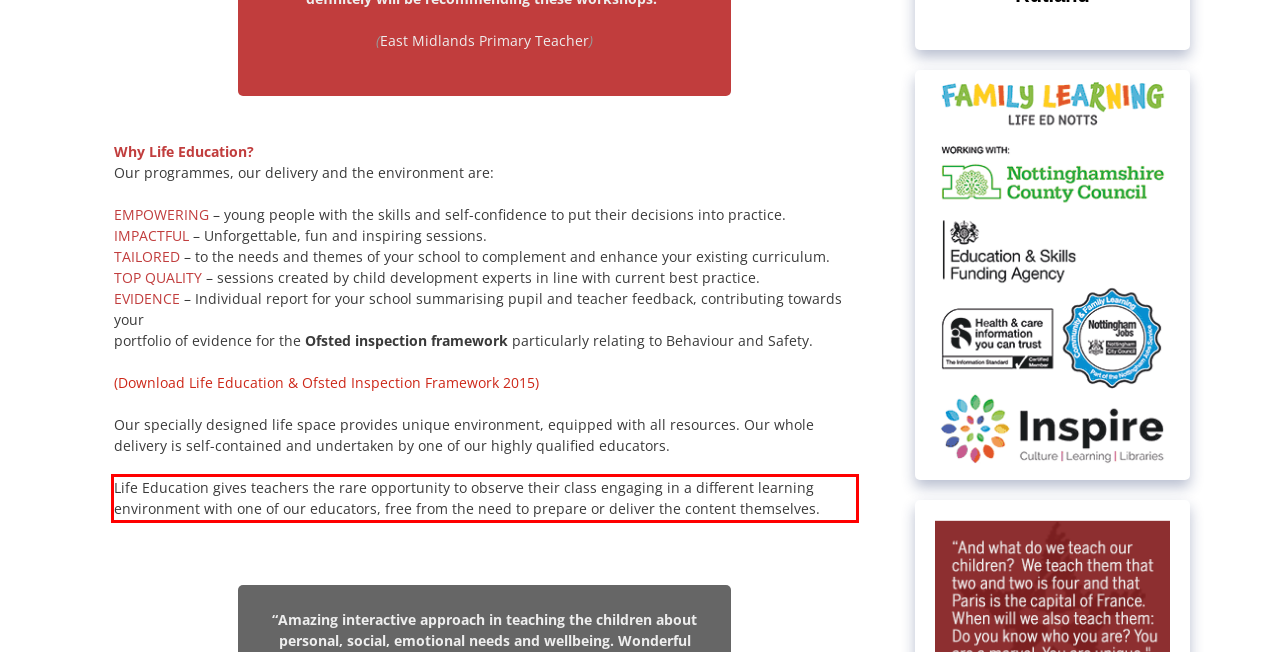You are looking at a screenshot of a webpage with a red rectangle bounding box. Use OCR to identify and extract the text content found inside this red bounding box.

Life Education gives teachers the rare opportunity to observe their class engaging in a different learning environment with one of our educators, free from the need to prepare or deliver the content themselves.